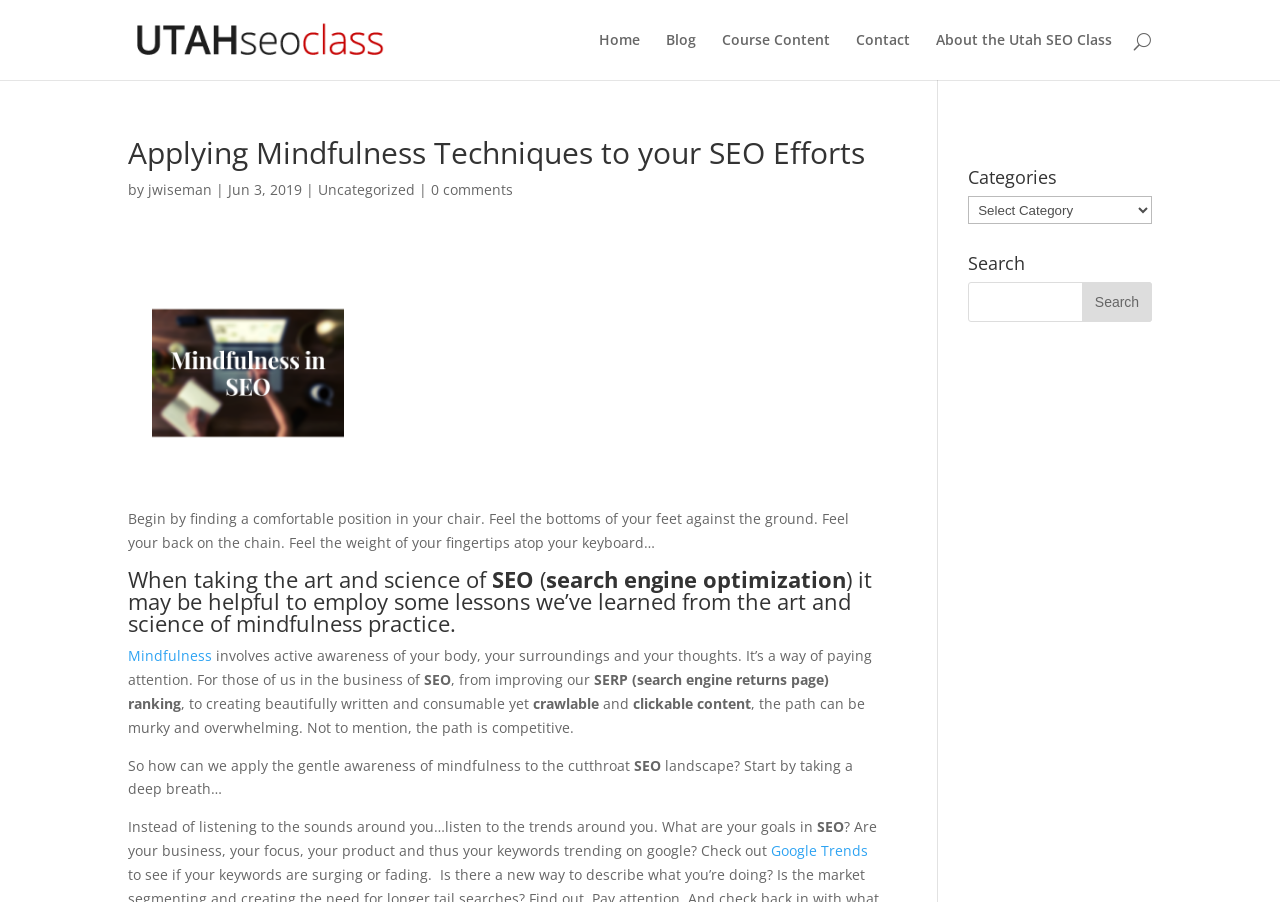What is the date of the article?
Refer to the screenshot and answer in one word or phrase.

Jun 3, 2019